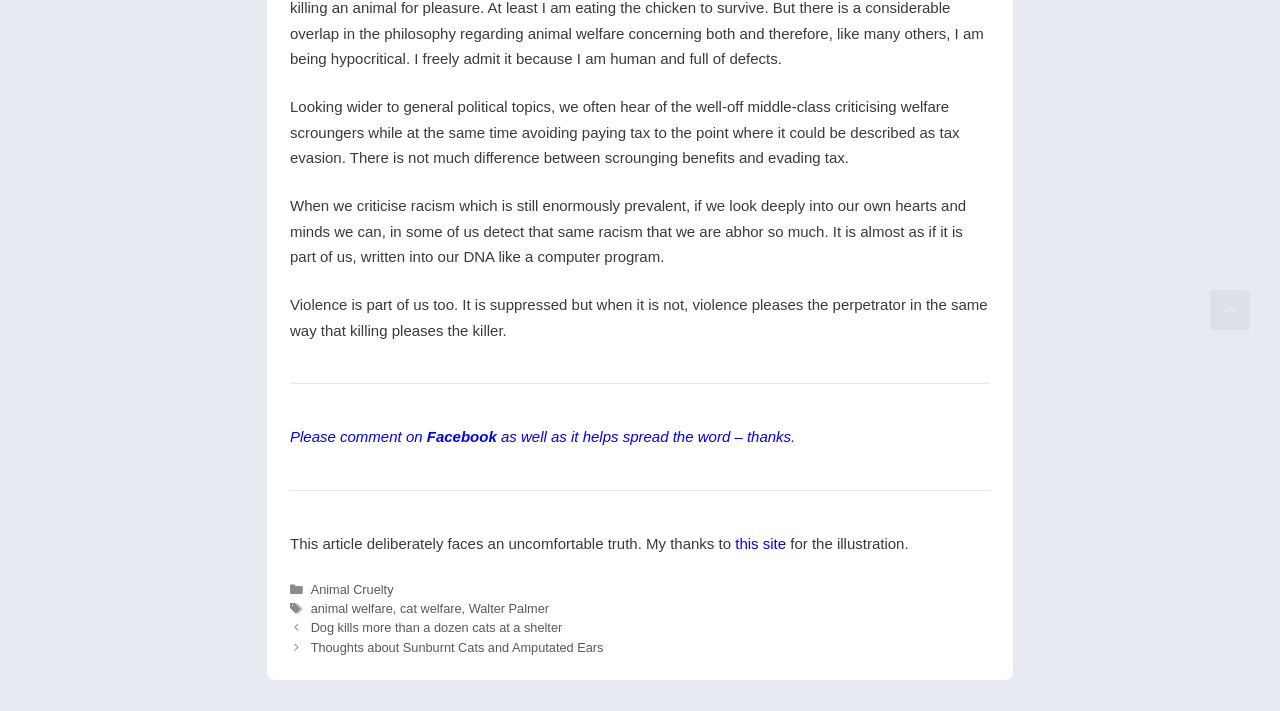Pinpoint the bounding box coordinates of the area that should be clicked to complete the following instruction: "Scroll back to top of the page". The coordinates must be given as four float numbers between 0 and 1, i.e., [left, top, right, bottom].

[0.945, 0.408, 0.977, 0.464]